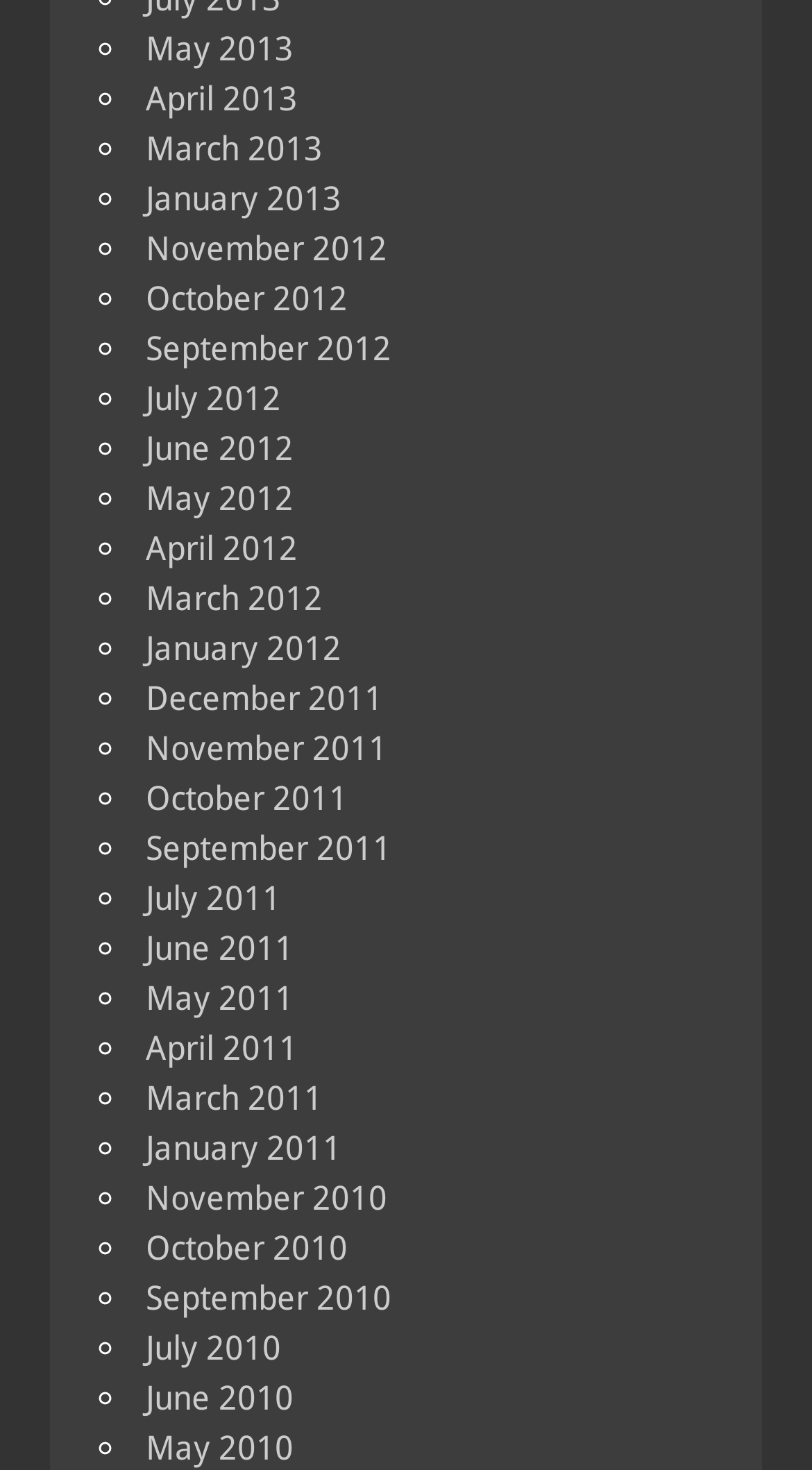Using the information in the image, could you please answer the following question in detail:
What is the latest month and year listed?

I looked at the list of links and found the latest month and year listed, which is May 2013.